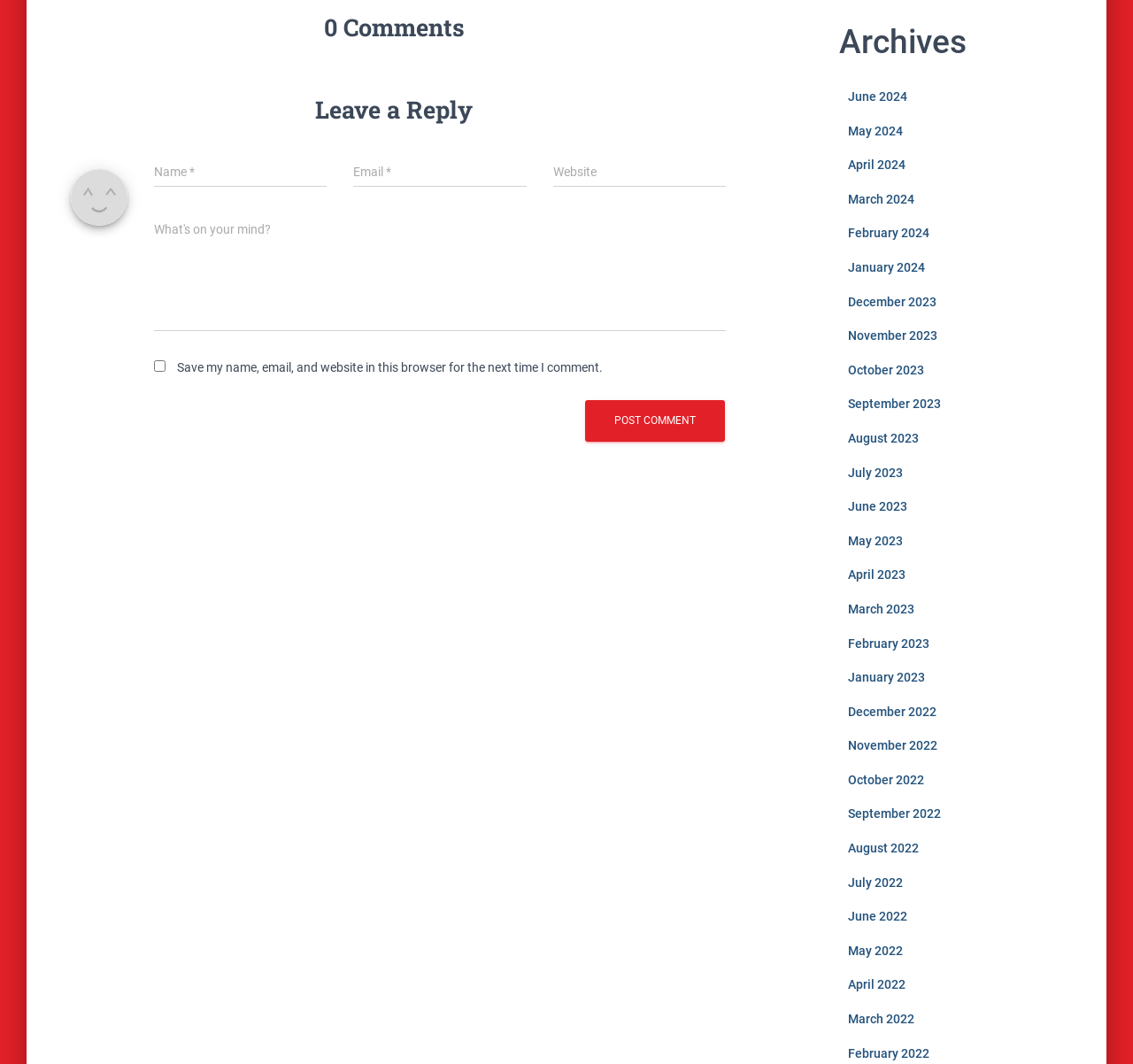Give the bounding box coordinates for the element described as: "November 2023".

[0.748, 0.309, 0.827, 0.322]